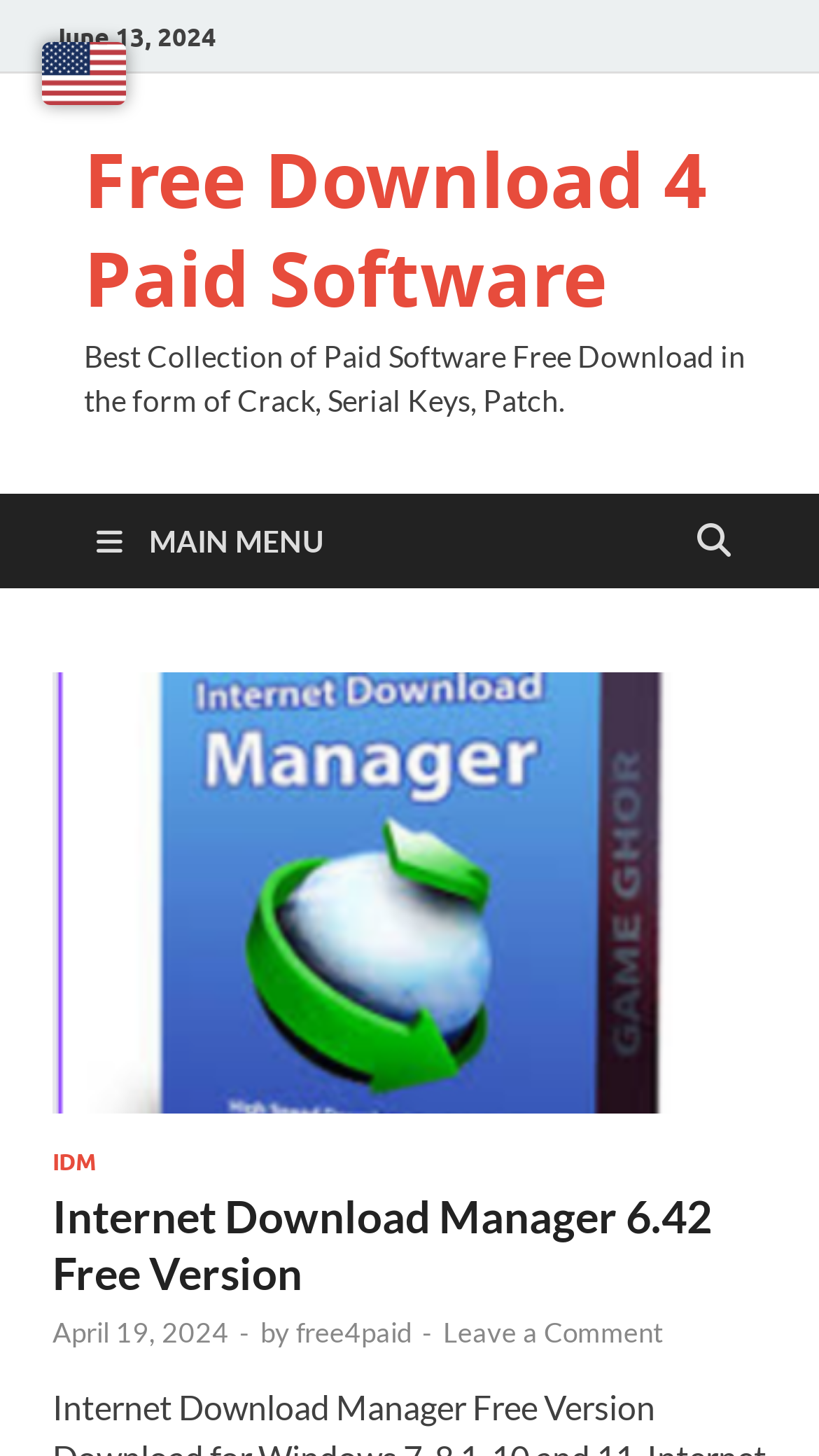Can you specify the bounding box coordinates of the area that needs to be clicked to fulfill the following instruction: "Click on MAIN MENU"?

[0.077, 0.339, 0.436, 0.403]